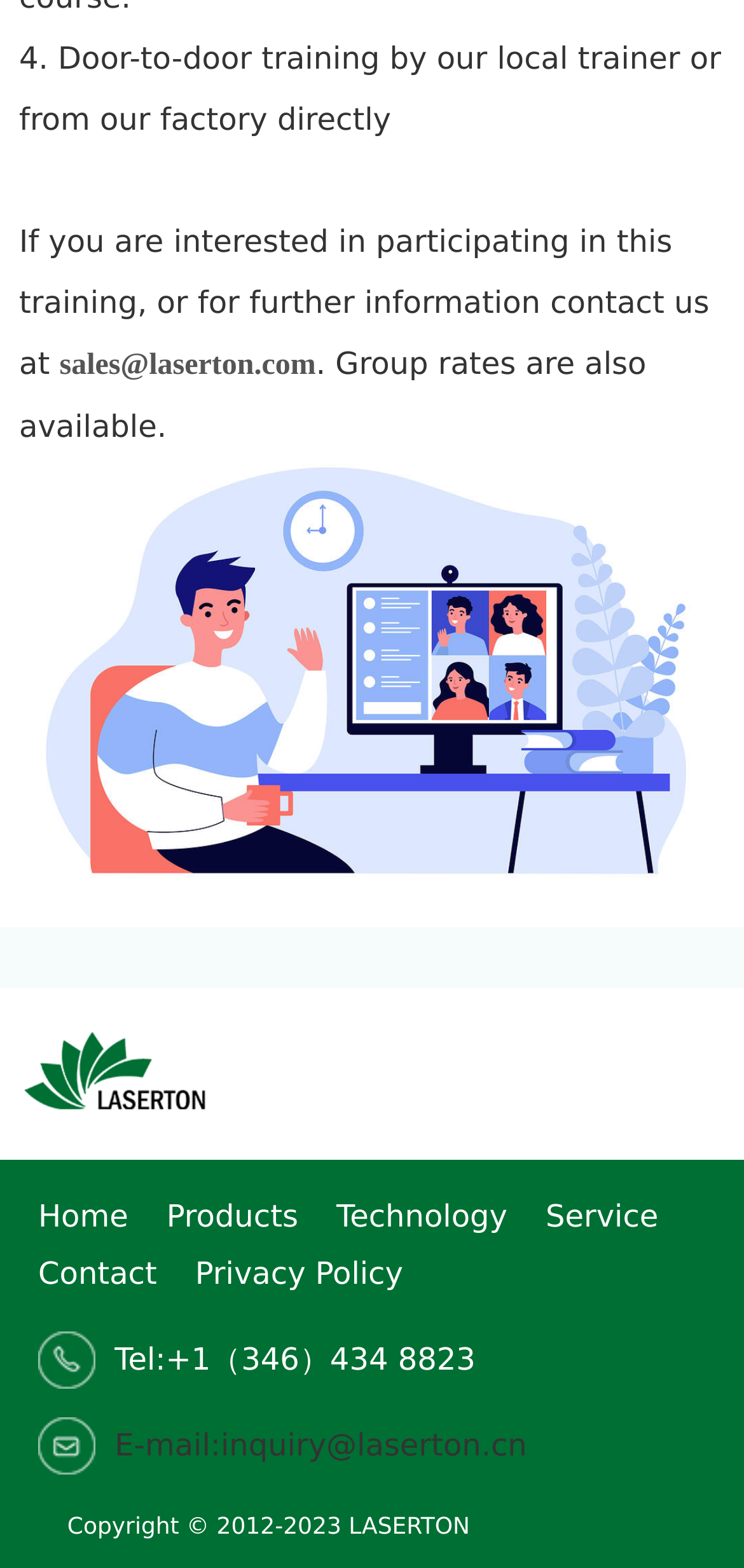Provide a short answer to the following question with just one word or phrase: What is the phone number for contact?

+1（346）434 8823